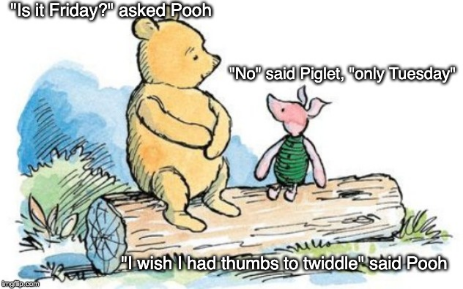What day of the week does Piglet say it is?
Please look at the screenshot and answer in one word or a short phrase.

Tuesday